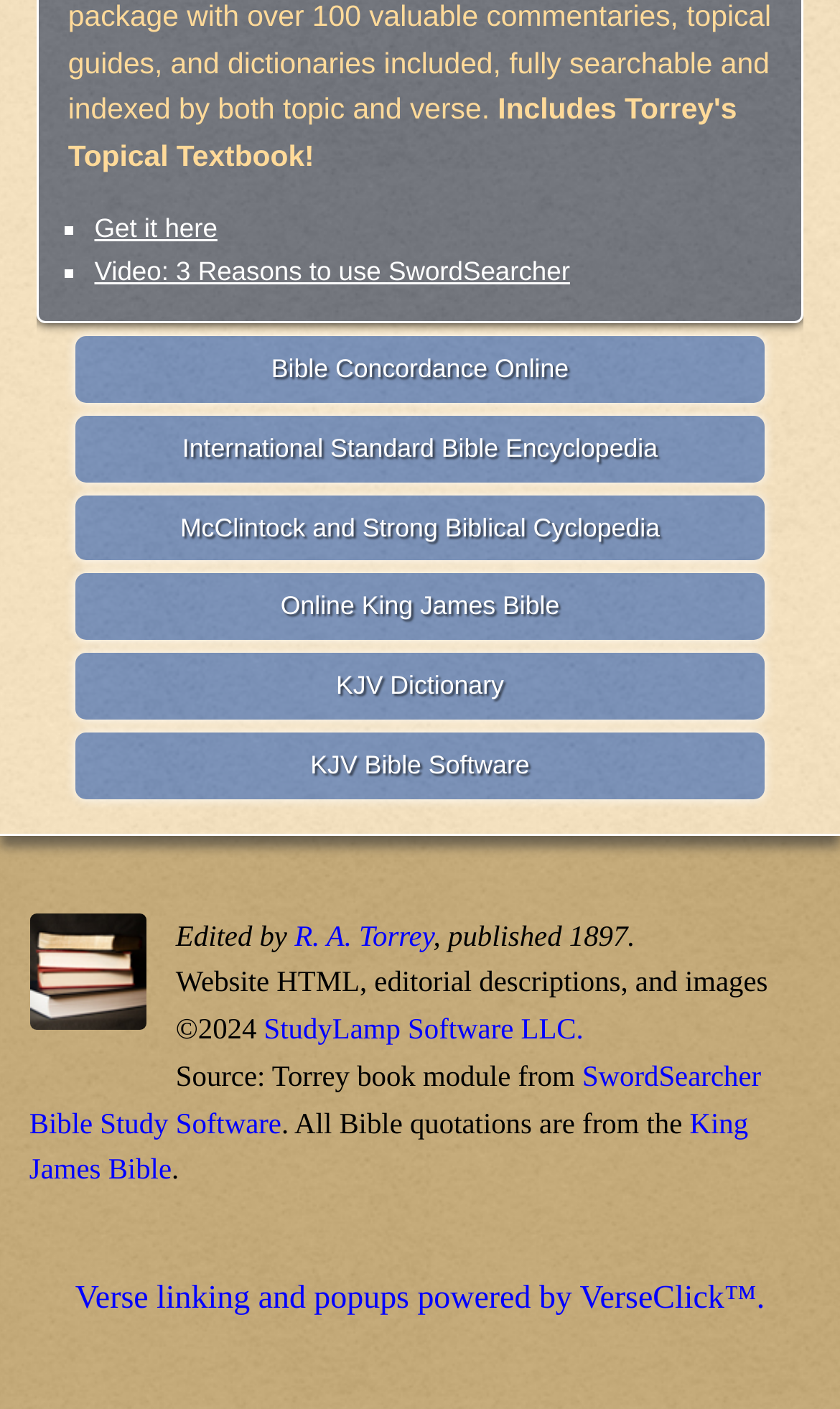Use one word or a short phrase to answer the question provided: 
What is the purpose of the 'Get it here' link?

To download or access SwordSearcher